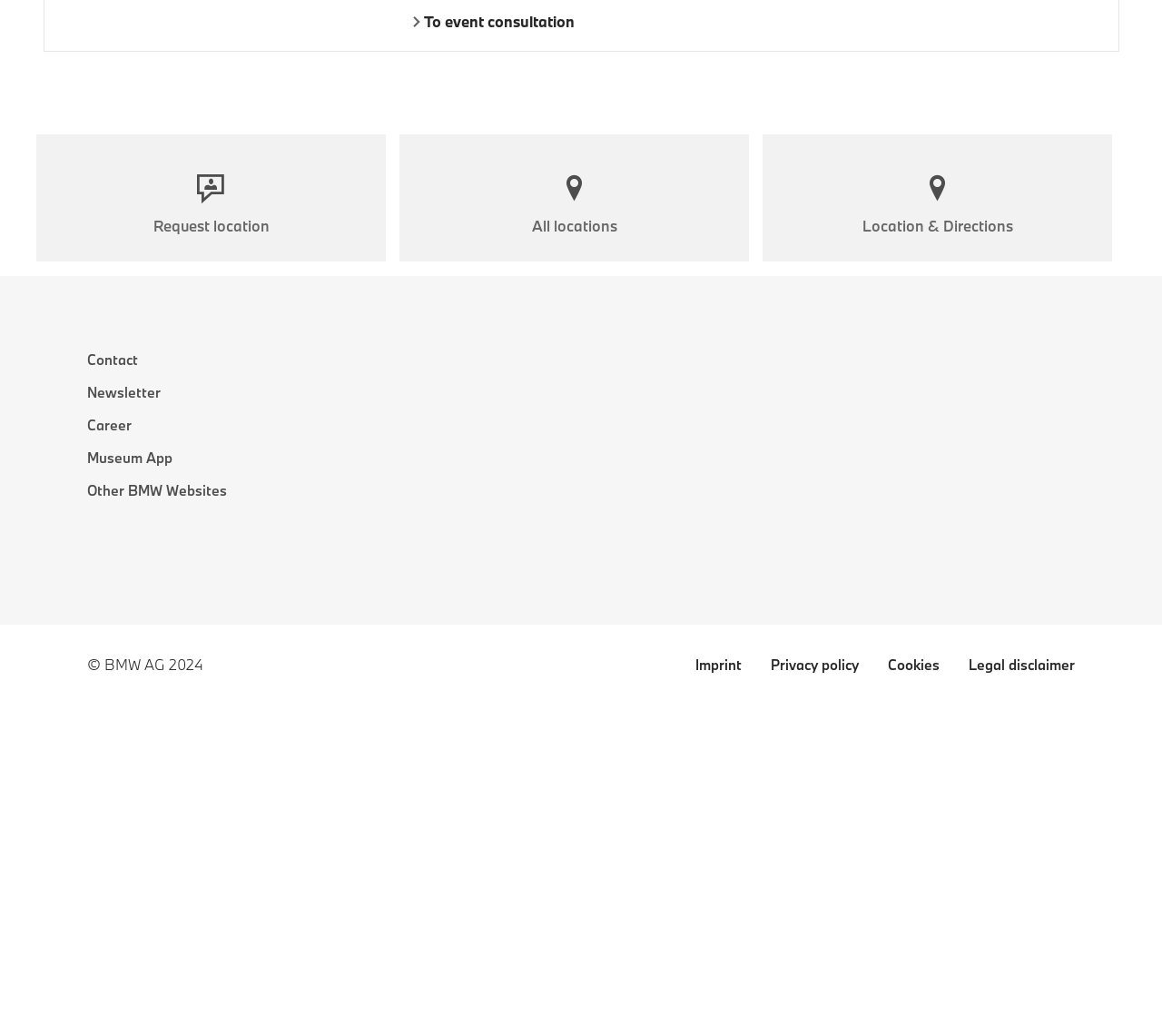Identify the bounding box coordinates of the area that should be clicked in order to complete the given instruction: "Request location". The bounding box coordinates should be four float numbers between 0 and 1, i.e., [left, top, right, bottom].

[0.047, 0.13, 0.316, 0.253]